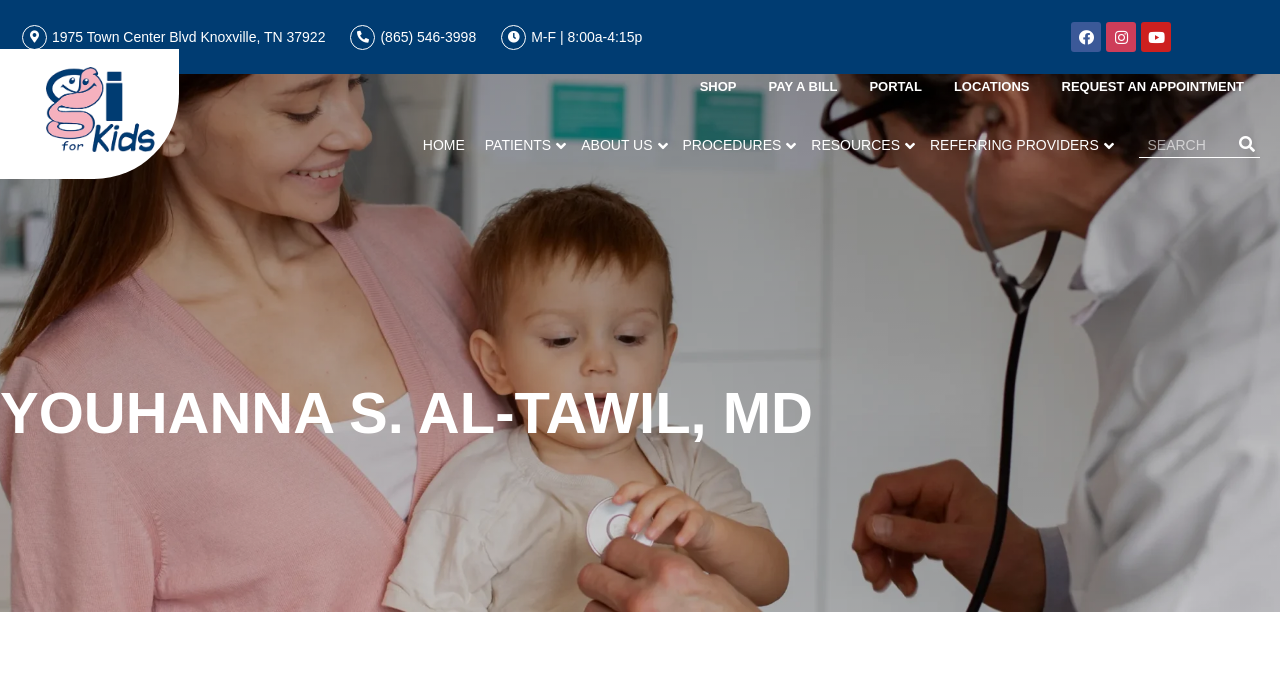Can you specify the bounding box coordinates of the area that needs to be clicked to fulfill the following instruction: "Go to the home page"?

[0.323, 0.178, 0.371, 0.237]